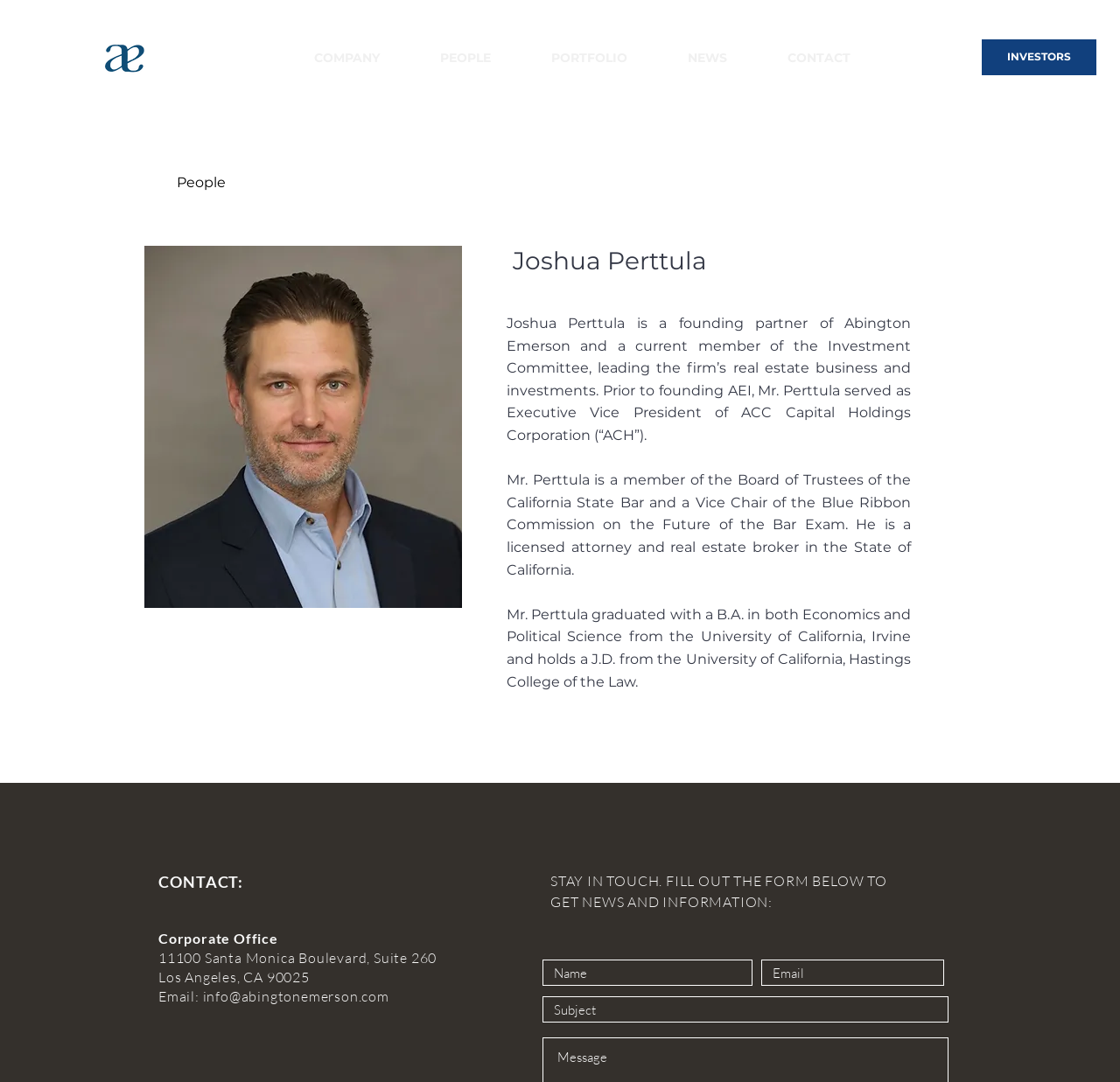Can you find the bounding box coordinates of the area I should click to execute the following instruction: "Send an email to info@abingtonemerson.com"?

[0.181, 0.913, 0.348, 0.929]